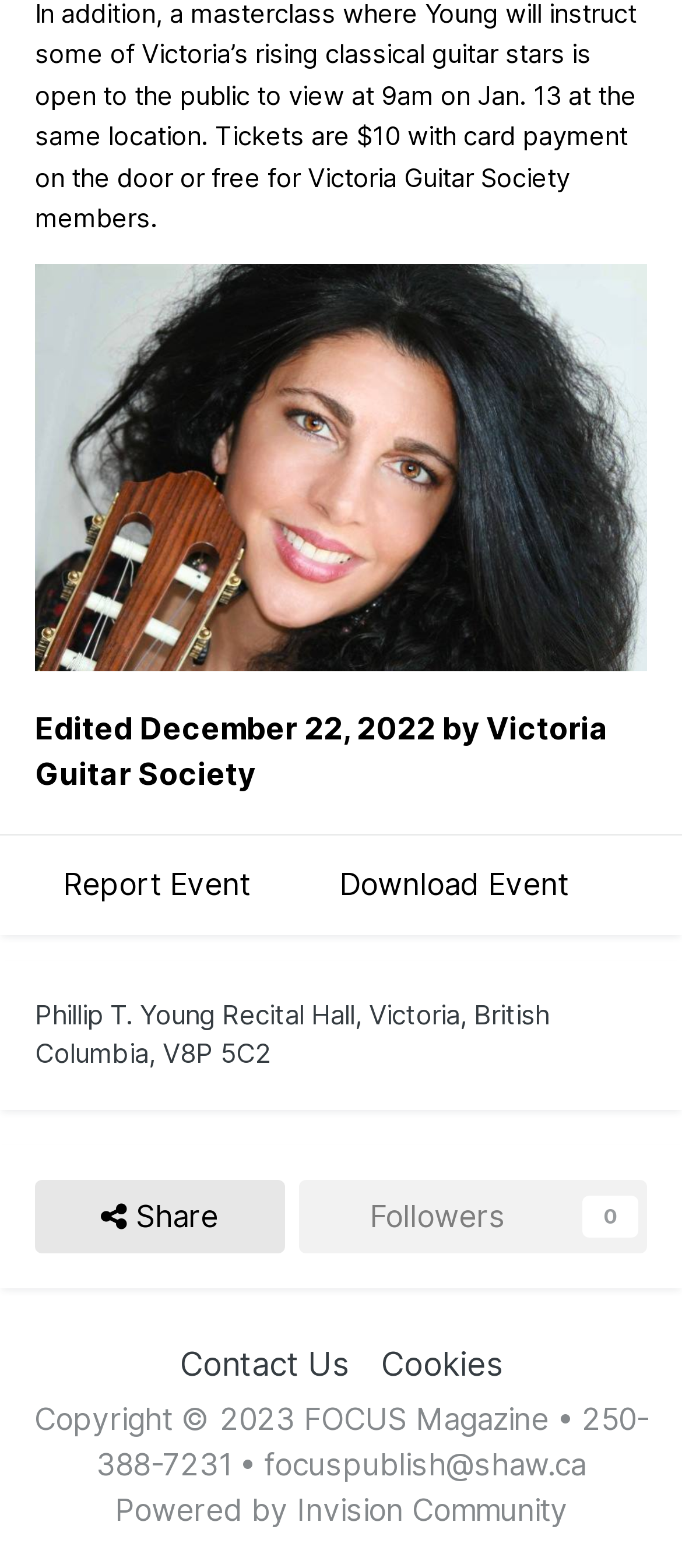Using the image as a reference, answer the following question in as much detail as possible:
How many followers does the event have?

I found the number of followers by looking at the link element that contains the text 'Followers 0'. This text indicates that the event has 0 followers.